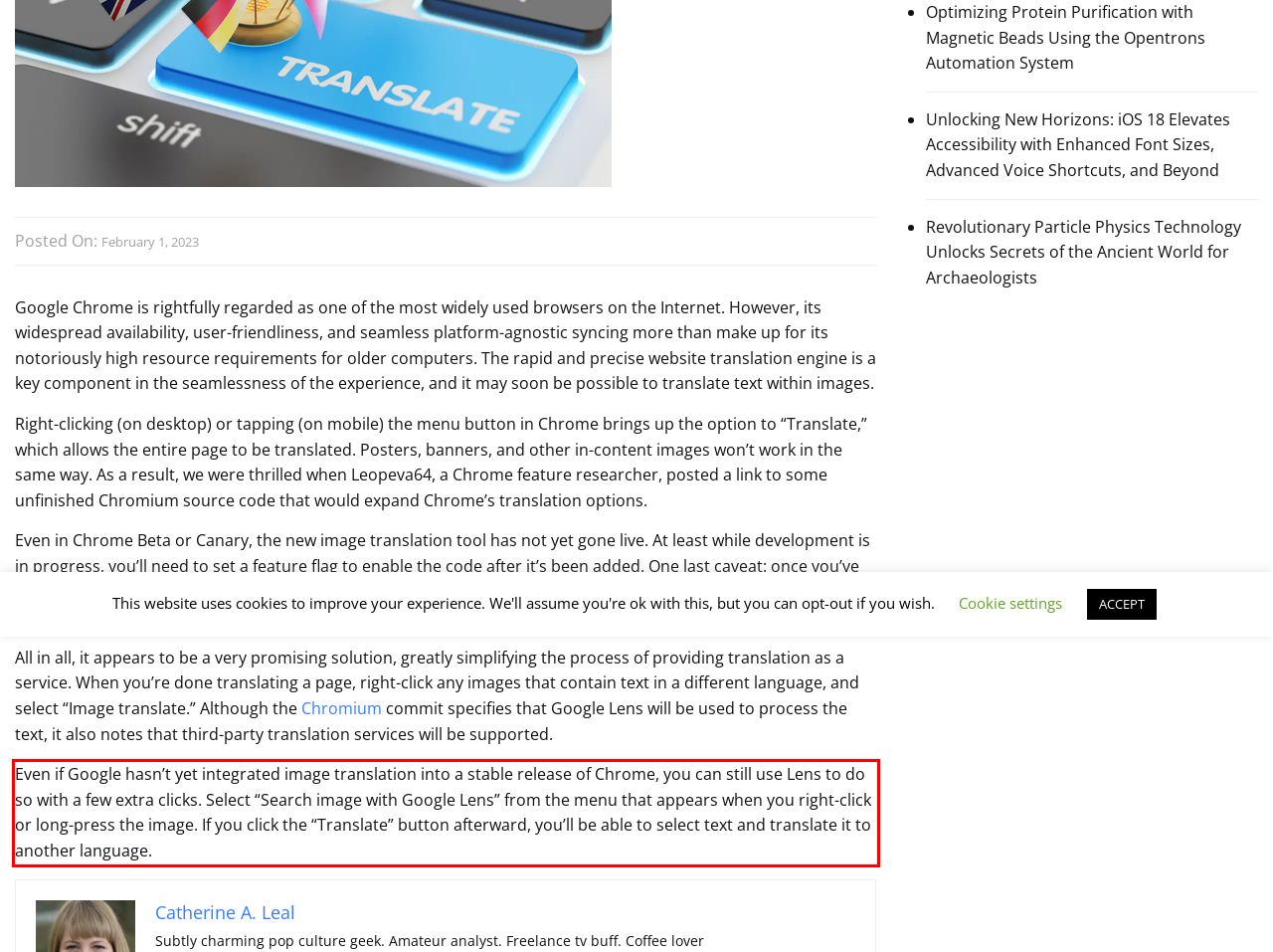Given a screenshot of a webpage containing a red rectangle bounding box, extract and provide the text content found within the red bounding box.

Even if Google hasn’t yet integrated image translation into a stable release of Chrome, you can still use Lens to do so with a few extra clicks. Select “Search image with Google Lens” from the menu that appears when you right-click or long-press the image. If you click the “Translate” button afterward, you’ll be able to select text and translate it to another language.